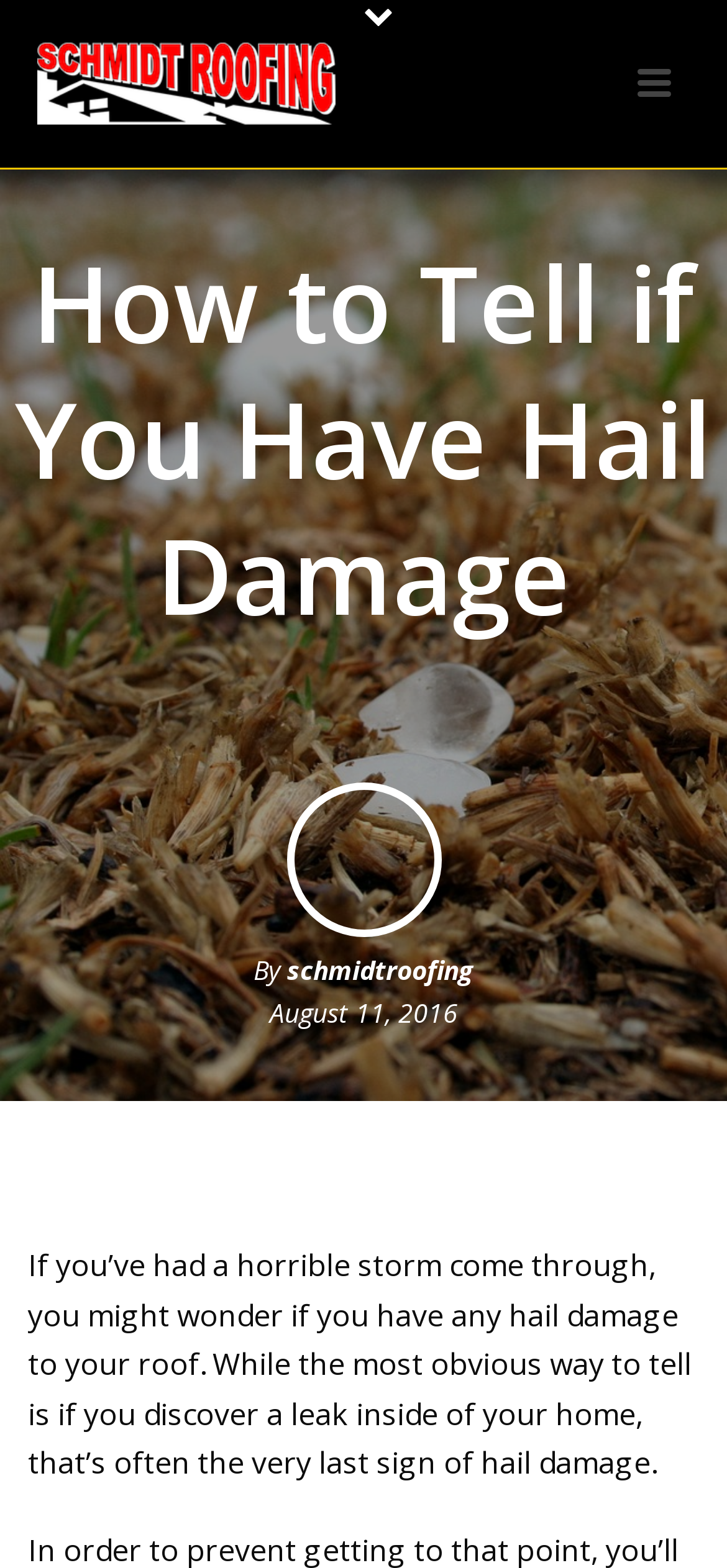Determine the bounding box of the UI component based on this description: "schmidtroofing". The bounding box coordinates should be four float values between 0 and 1, i.e., [left, top, right, bottom].

[0.395, 0.607, 0.651, 0.63]